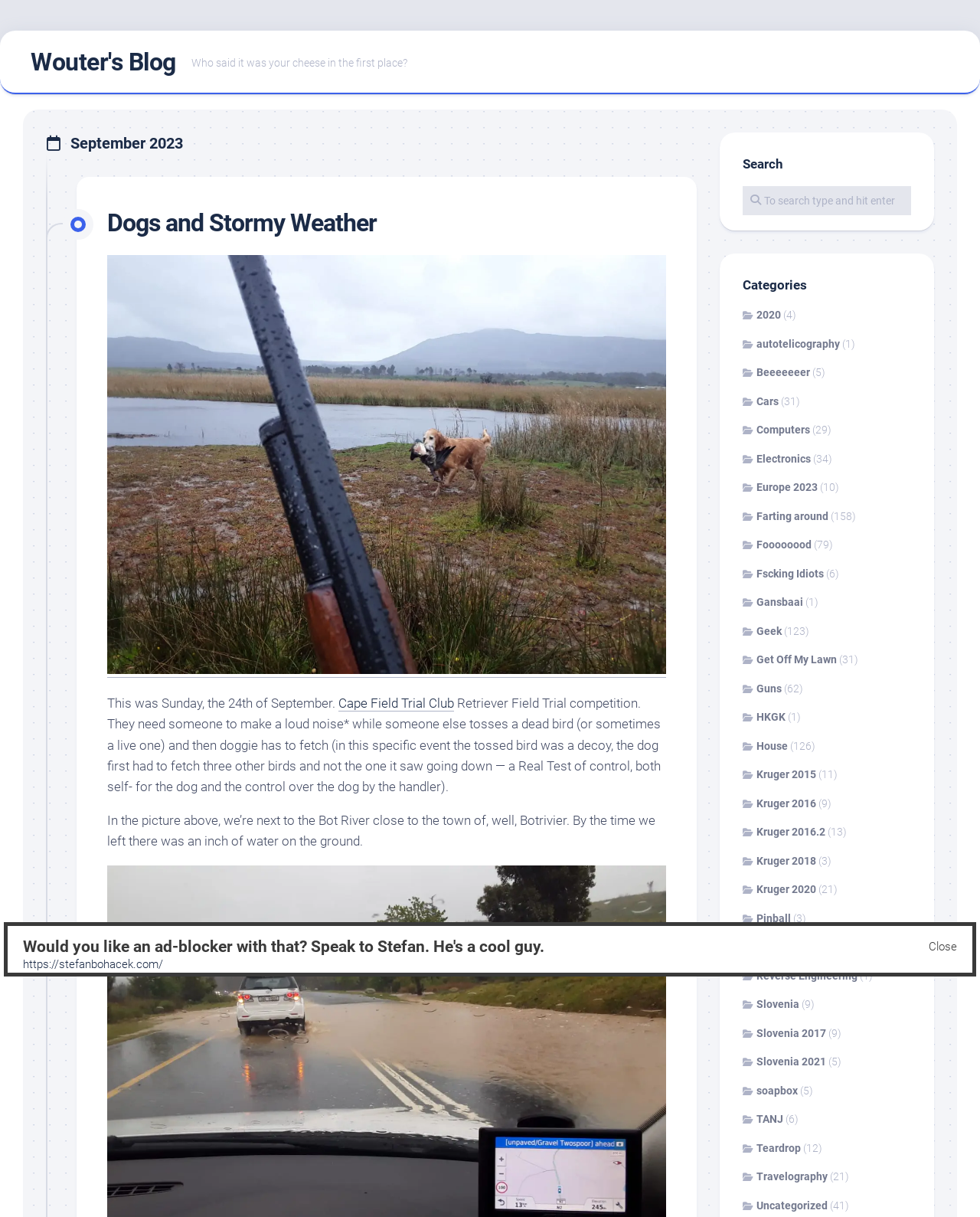For the element described, predict the bounding box coordinates as (top-left x, top-left y, bottom-right x, bottom-right y). All values should be between 0 and 1. Element description: TANJ

[0.758, 0.914, 0.799, 0.924]